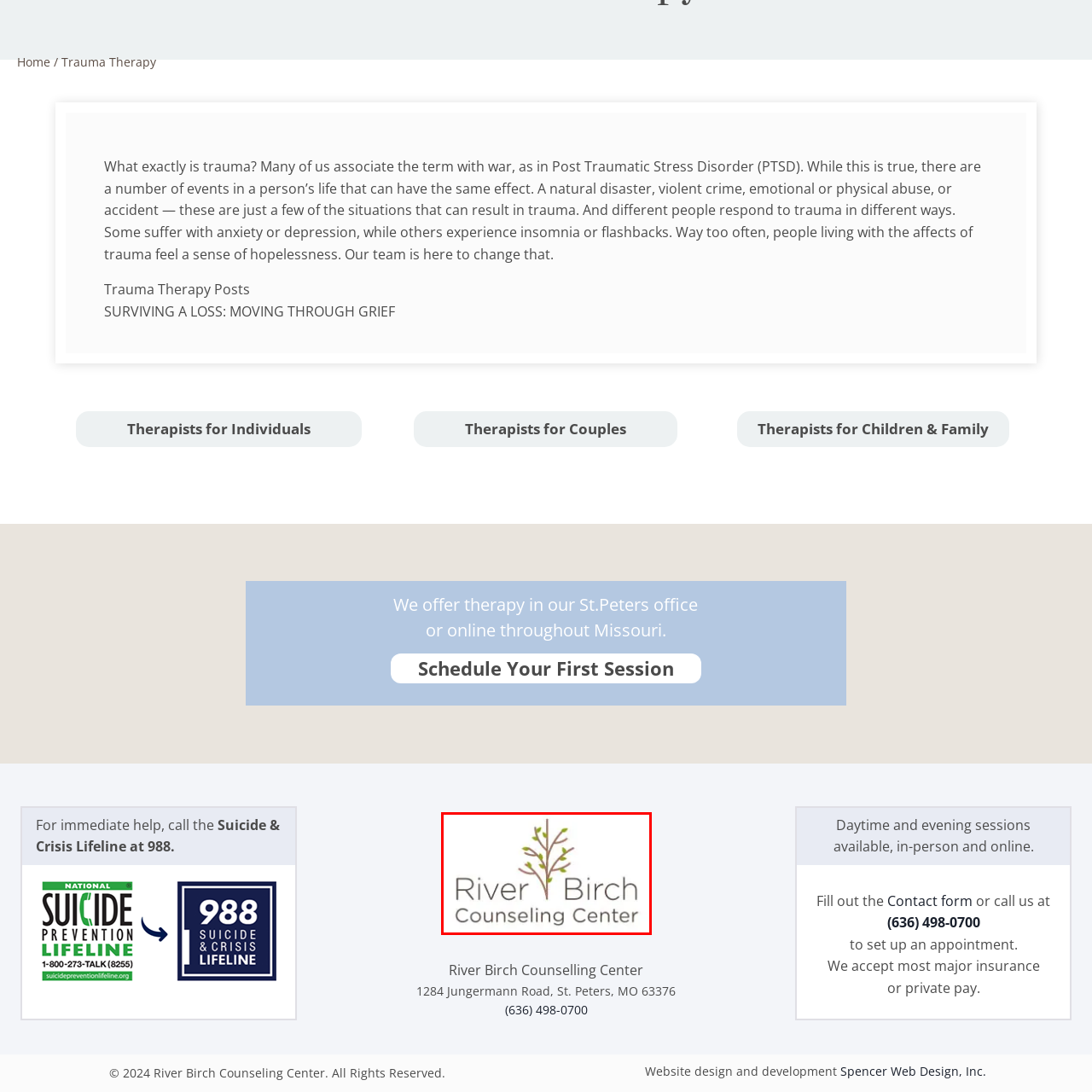Examine the contents within the red bounding box and respond with a single word or phrase: What type of therapy is the webpage focused on?

Trauma therapy